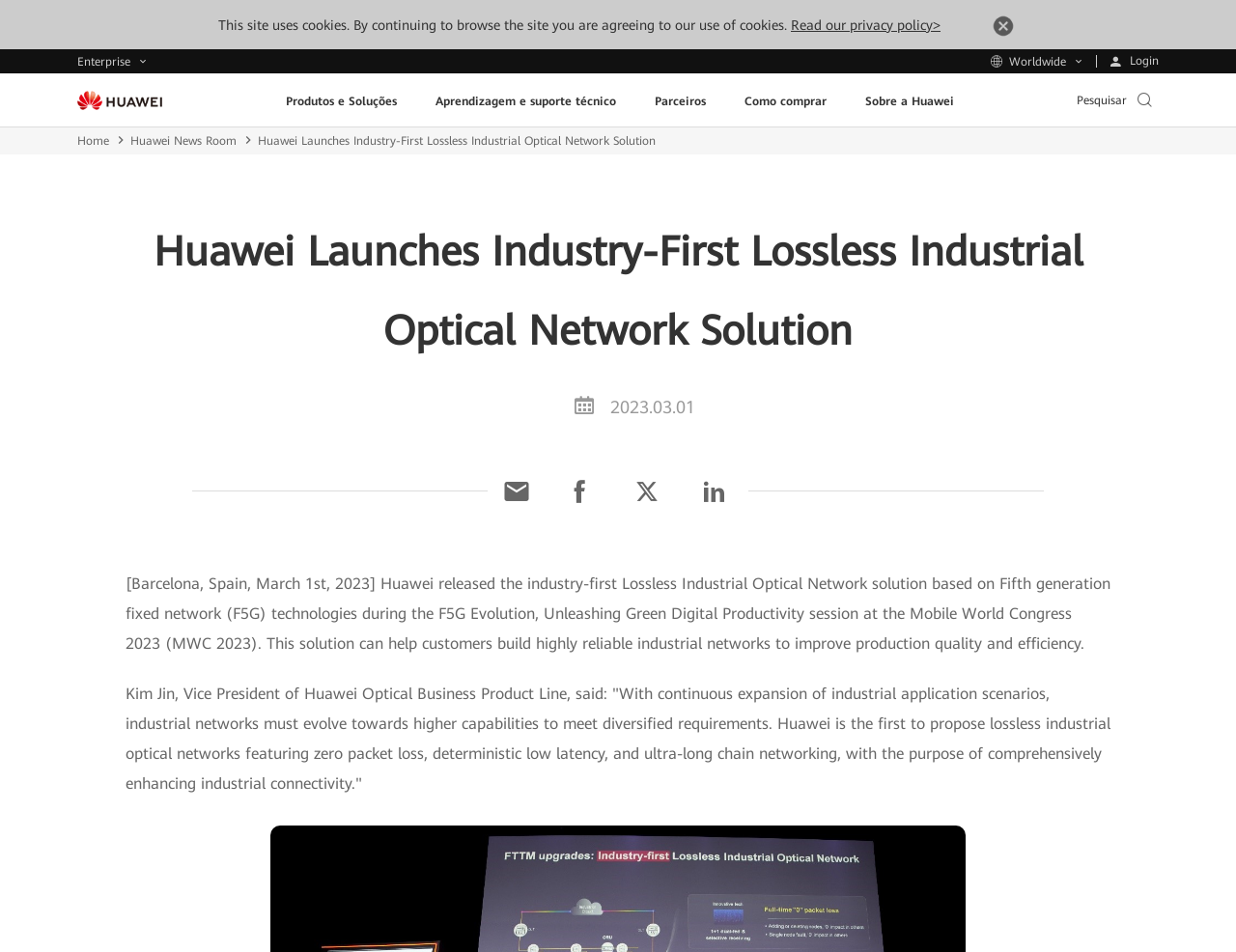What is the position of Kim Jin?
Based on the image, answer the question with a single word or brief phrase.

Vice President of Huawei Optical Business Product Line